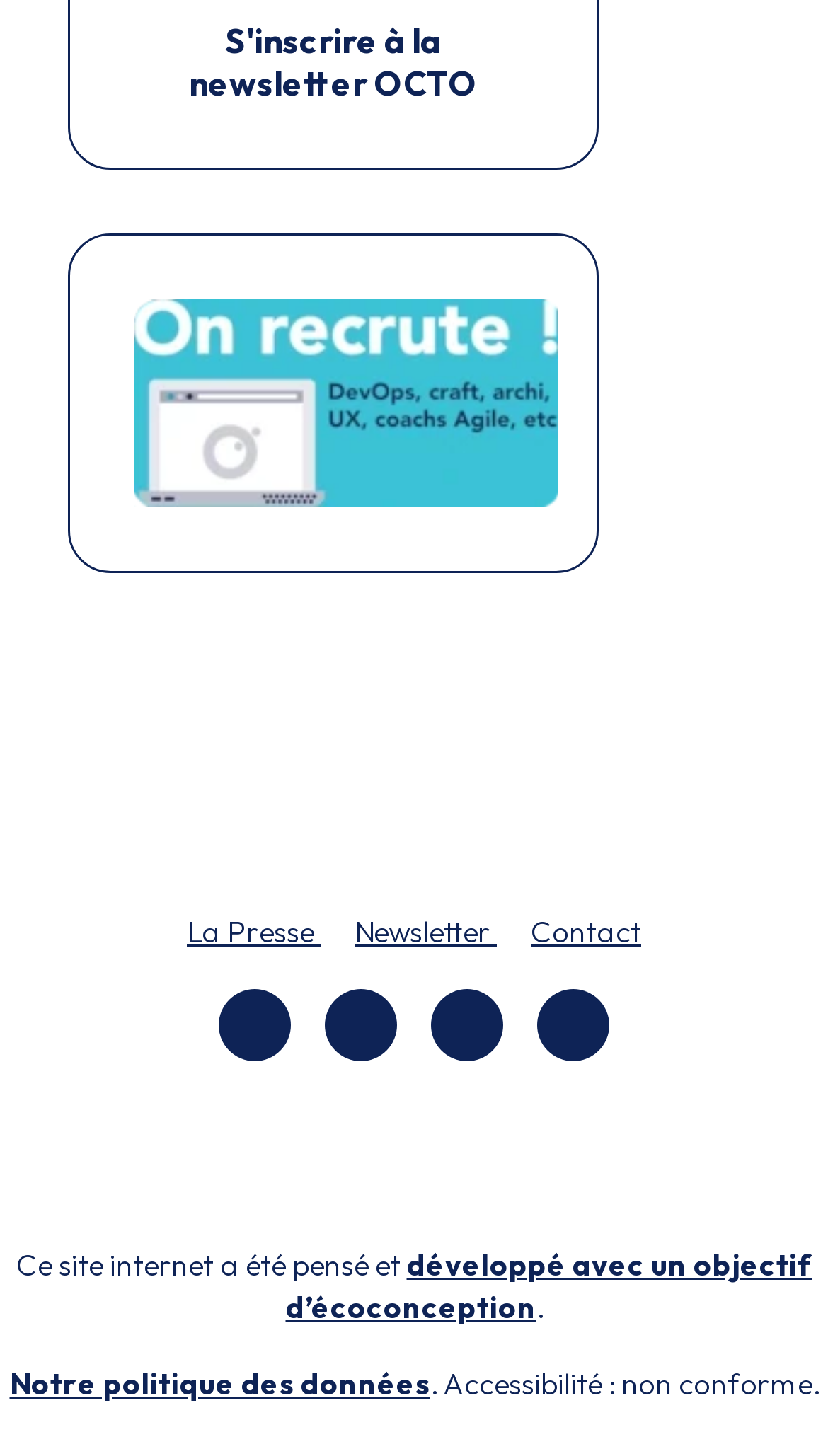Identify the bounding box coordinates of the clickable section necessary to follow the following instruction: "View the post details". The coordinates should be presented as four float numbers from 0 to 1, i.e., [left, top, right, bottom].

None